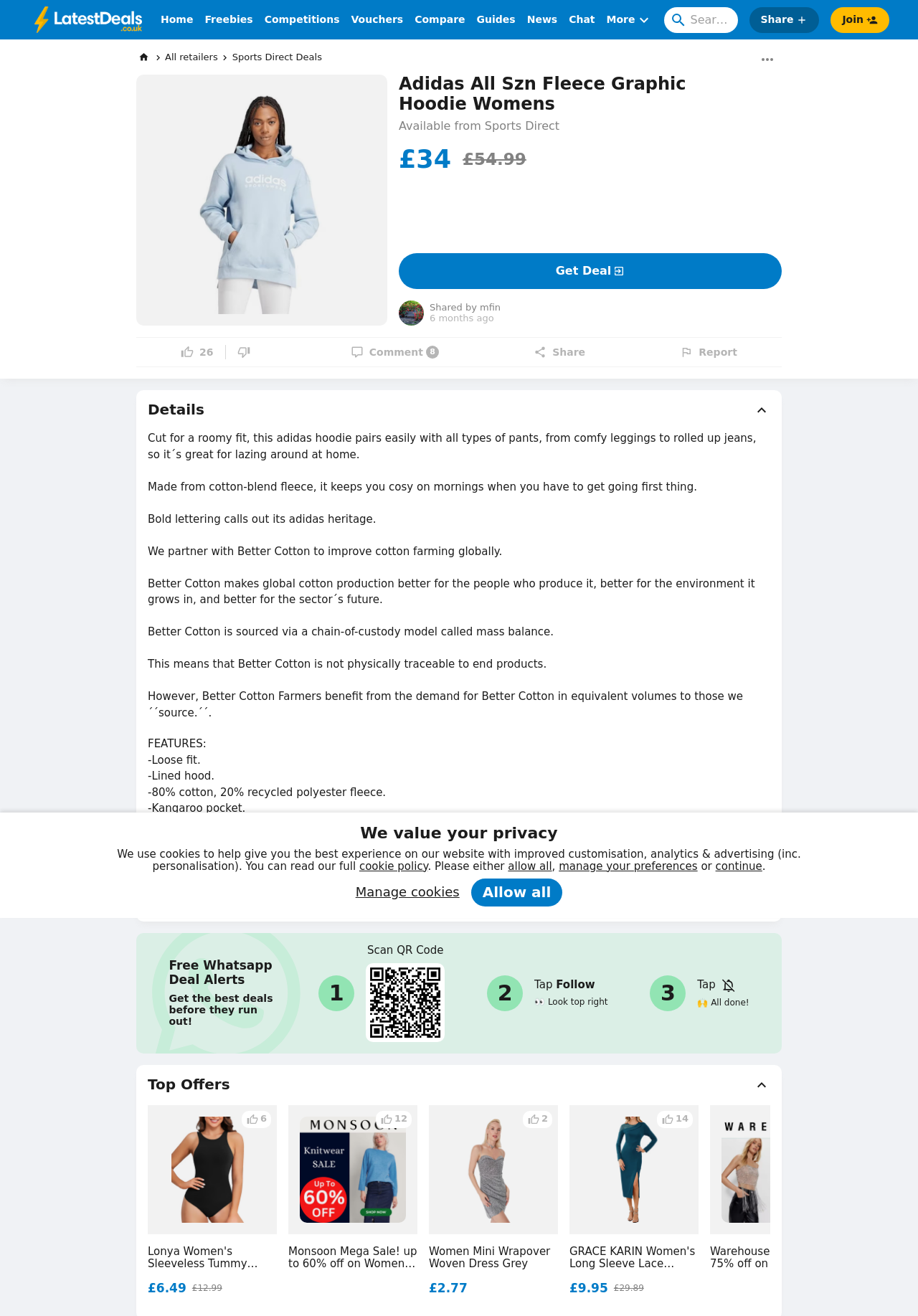Where can I get this deal?
Provide a short answer using one word or a brief phrase based on the image.

Sports Direct